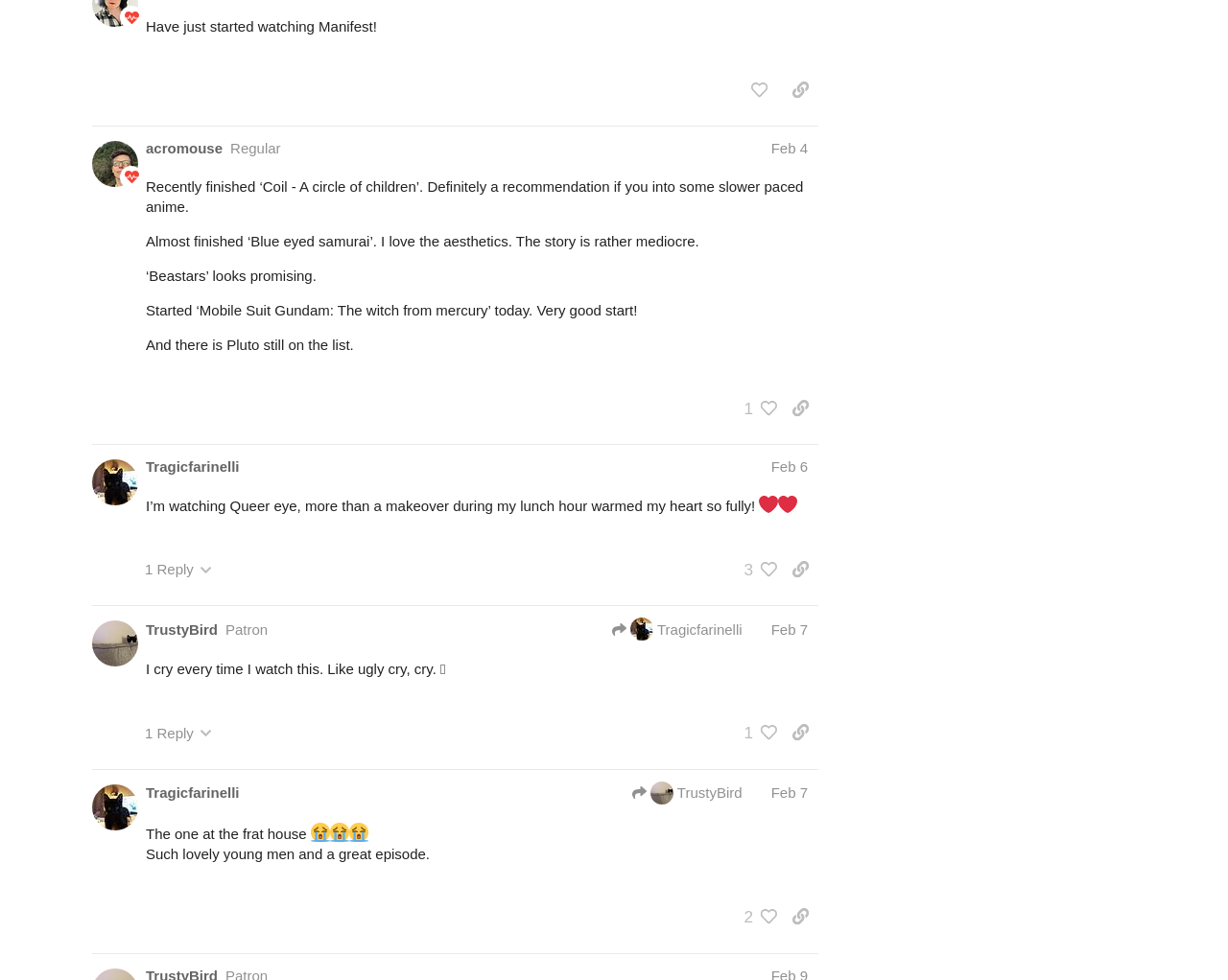Please find the bounding box coordinates of the element that needs to be clicked to perform the following instruction: "Like the post by Pat_m". The bounding box coordinates should be four float numbers between 0 and 1, represented as [left, top, right, bottom].

[0.604, 0.51, 0.633, 0.544]